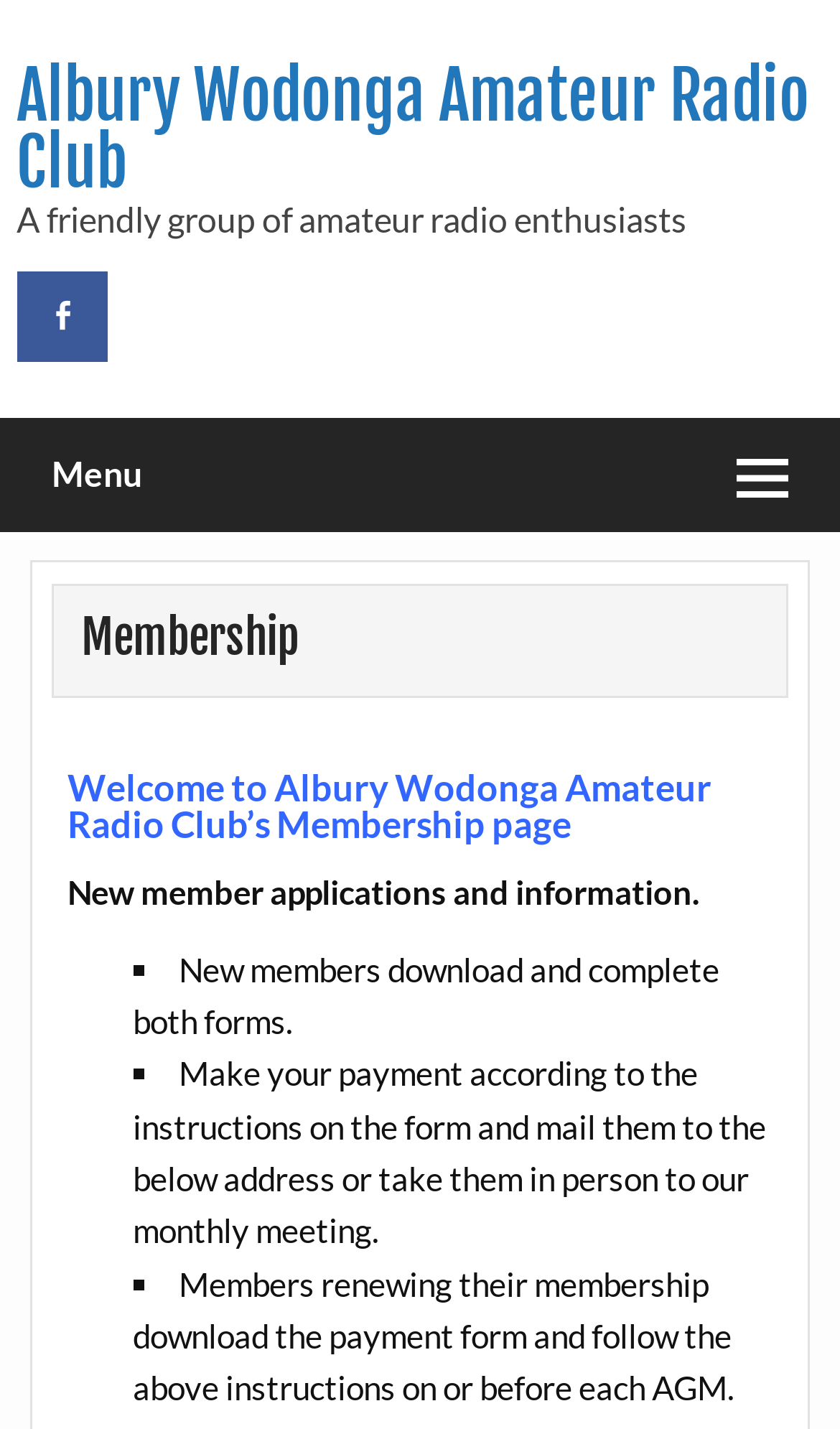What is the address to mail the membership application forms?
Please respond to the question thoroughly and include all relevant details.

Although the webpage mentions that new members need to mail their application forms to a specific address, the address is not explicitly mentioned on the webpage.